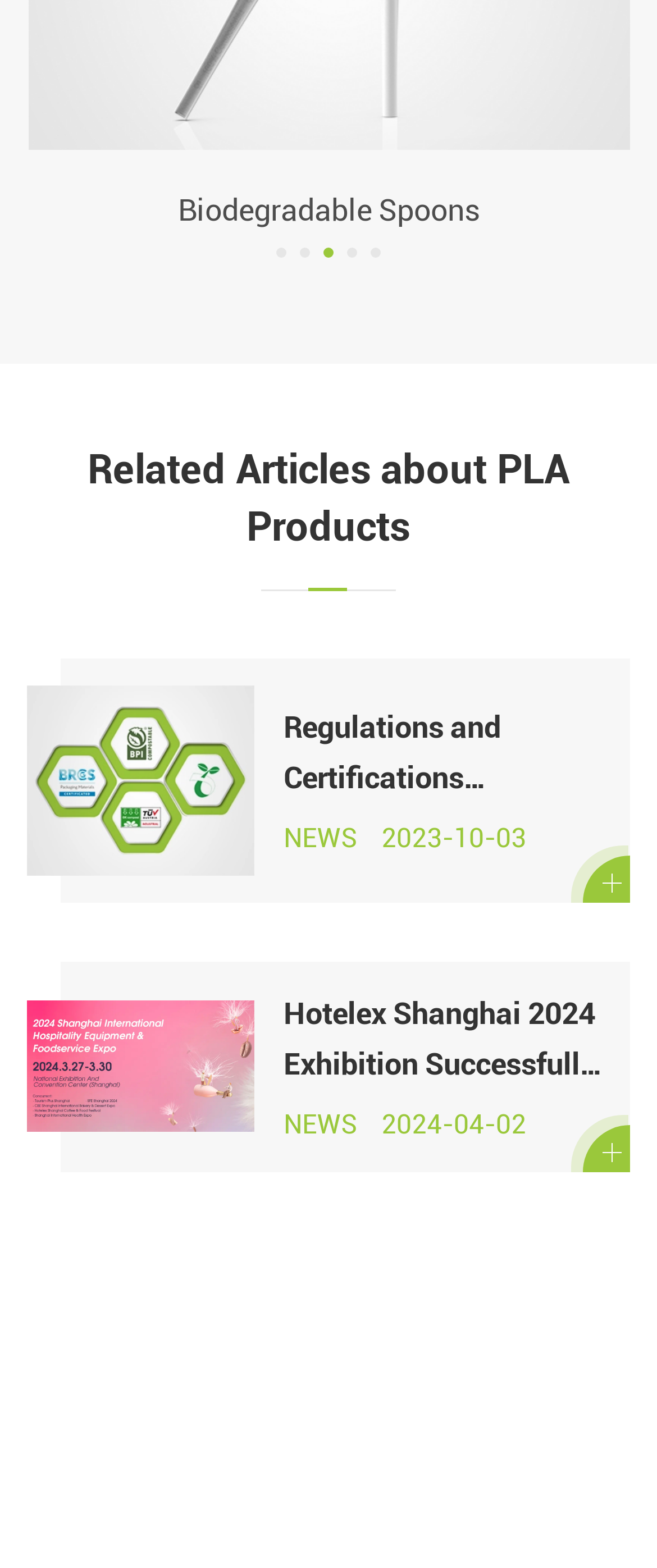Find the bounding box of the UI element described as follows: "PLA White Straw".

[0.04, 0.118, 0.96, 0.15]